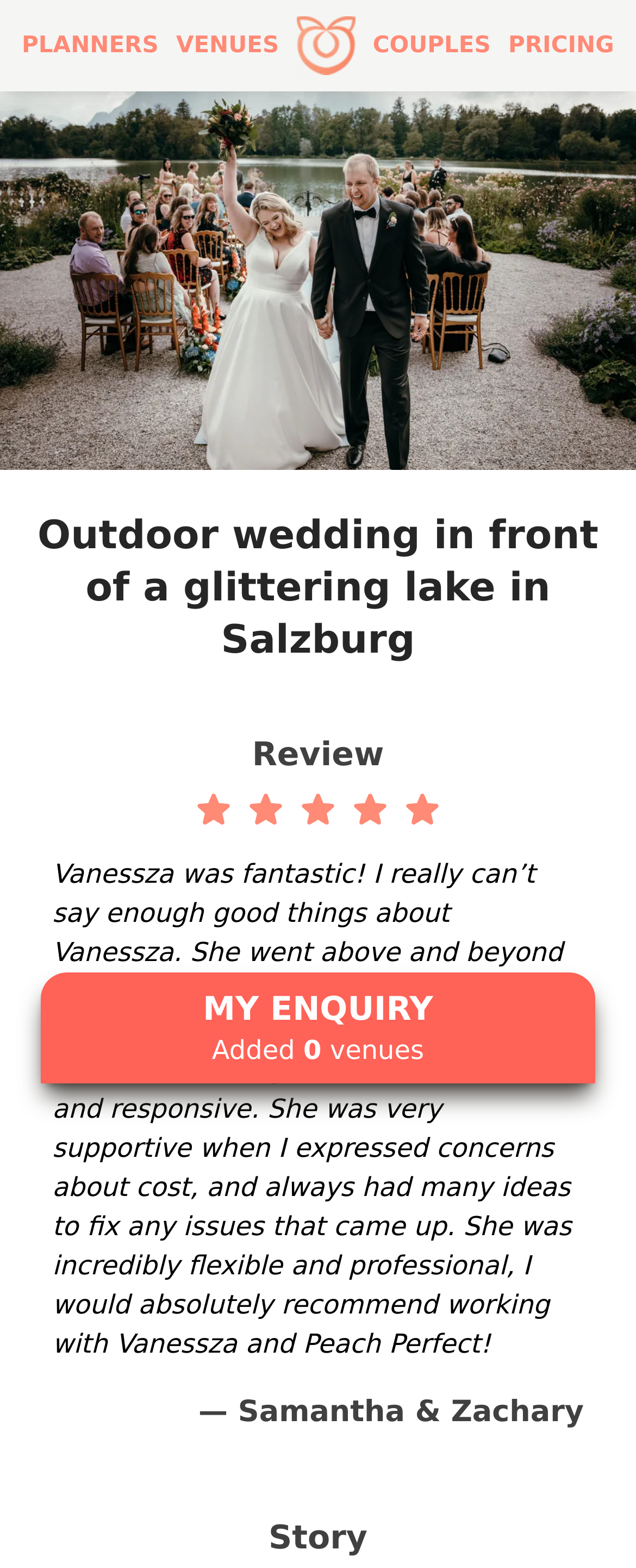Provide a one-word or one-phrase answer to the question:
What is the purpose of the 'MY ENQUIRY' section?

To add venues